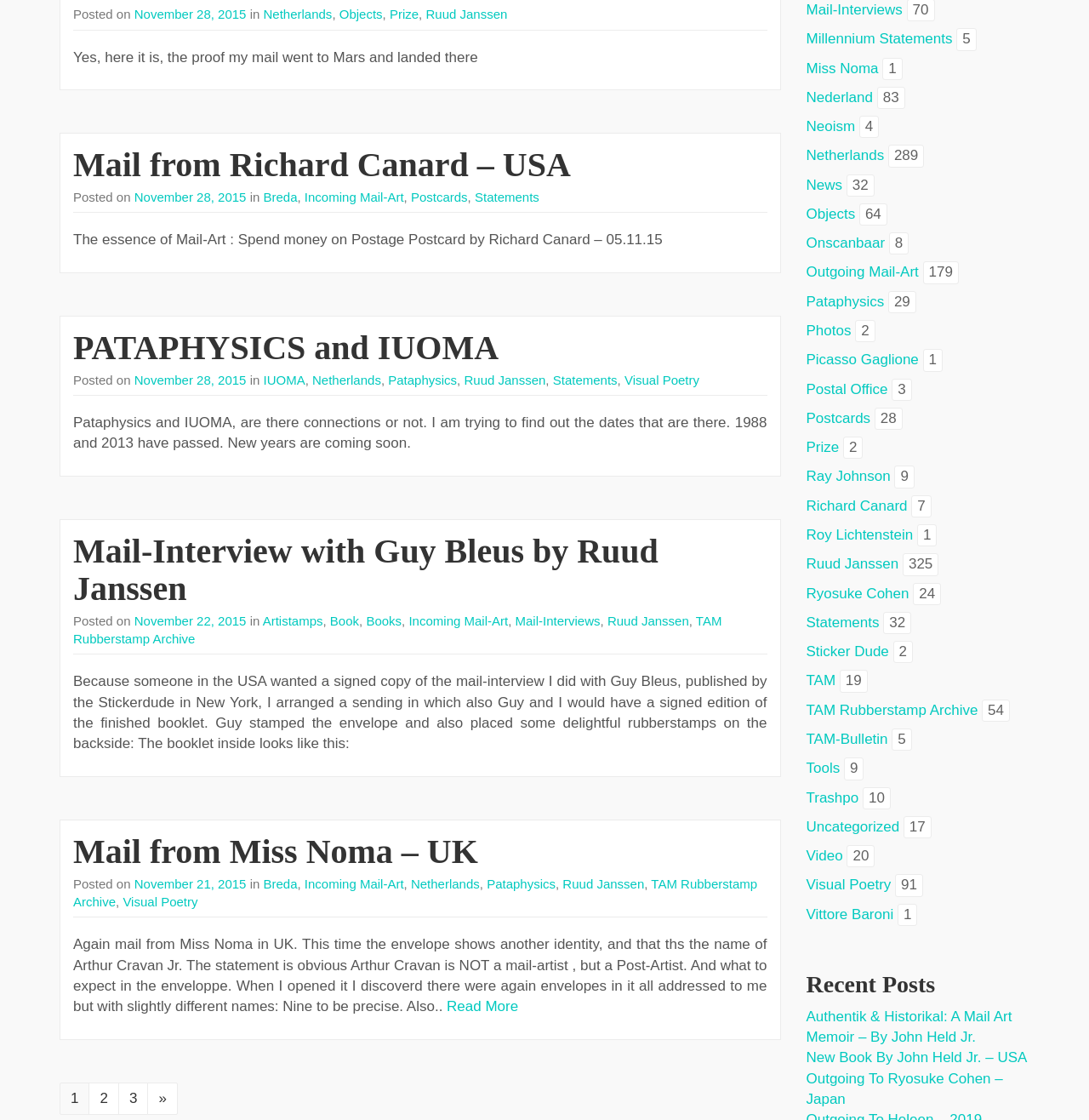Give a one-word or short-phrase answer to the following question: 
What is the location mentioned in the second article?

Breda